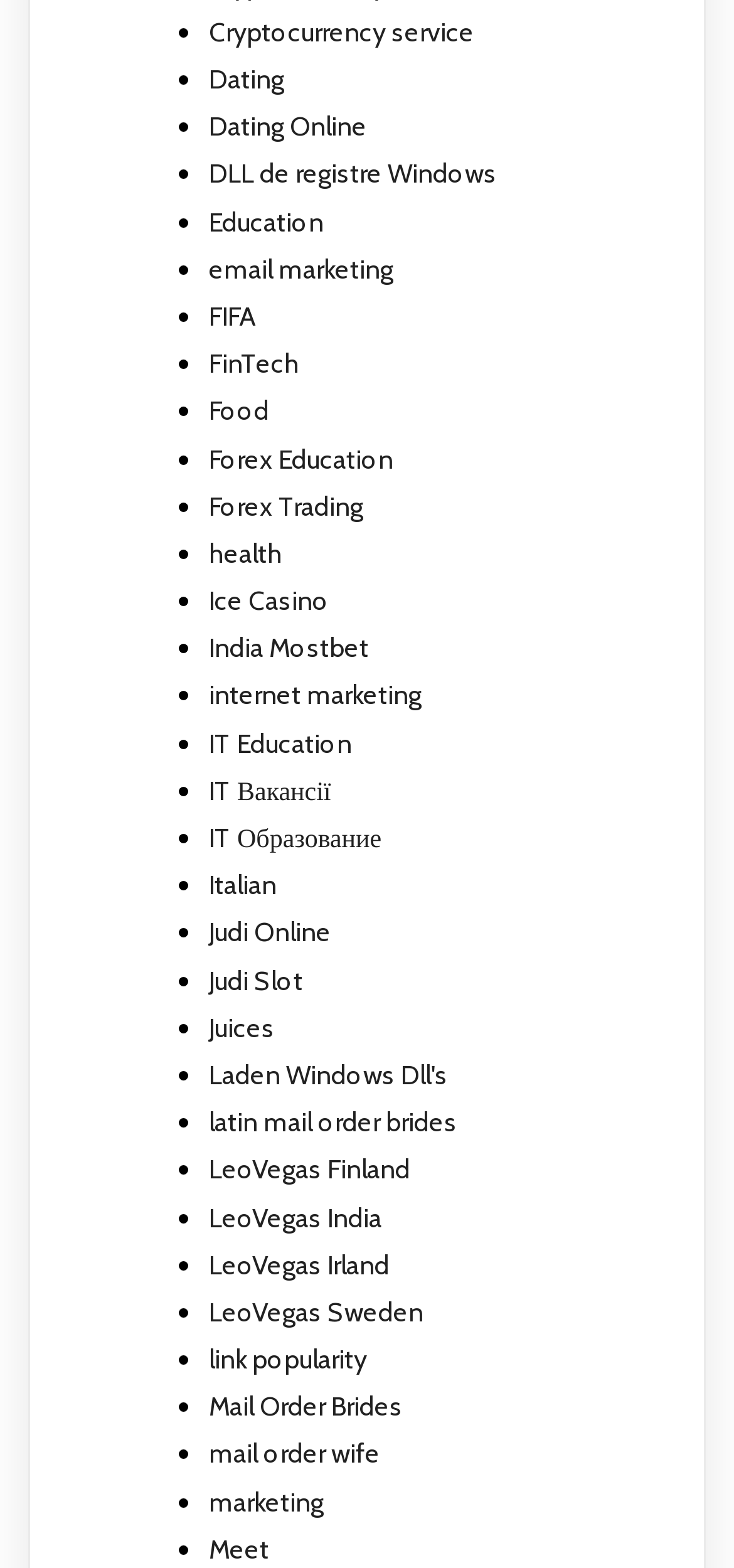Refer to the image and offer a detailed explanation in response to the question: What is the last link on the webpage?

The last link on the webpage is 'Meet' which is located at the bottom of the webpage, indicated by the ListMarker '•' and has a bounding box coordinate of [0.285, 0.977, 0.367, 0.999].